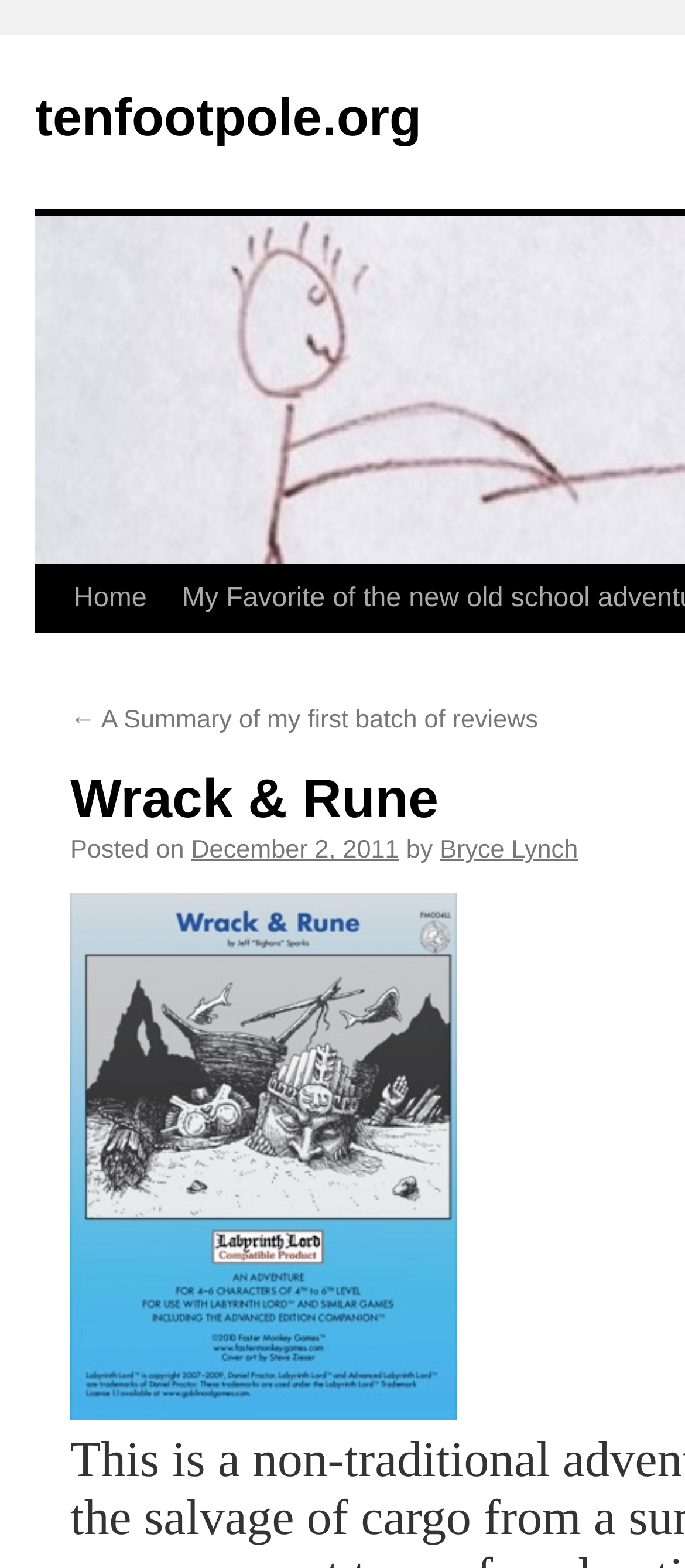Locate the bounding box coordinates of the region to be clicked to comply with the following instruction: "visit author's page". The coordinates must be four float numbers between 0 and 1, in the form [left, top, right, bottom].

[0.642, 0.534, 0.844, 0.552]